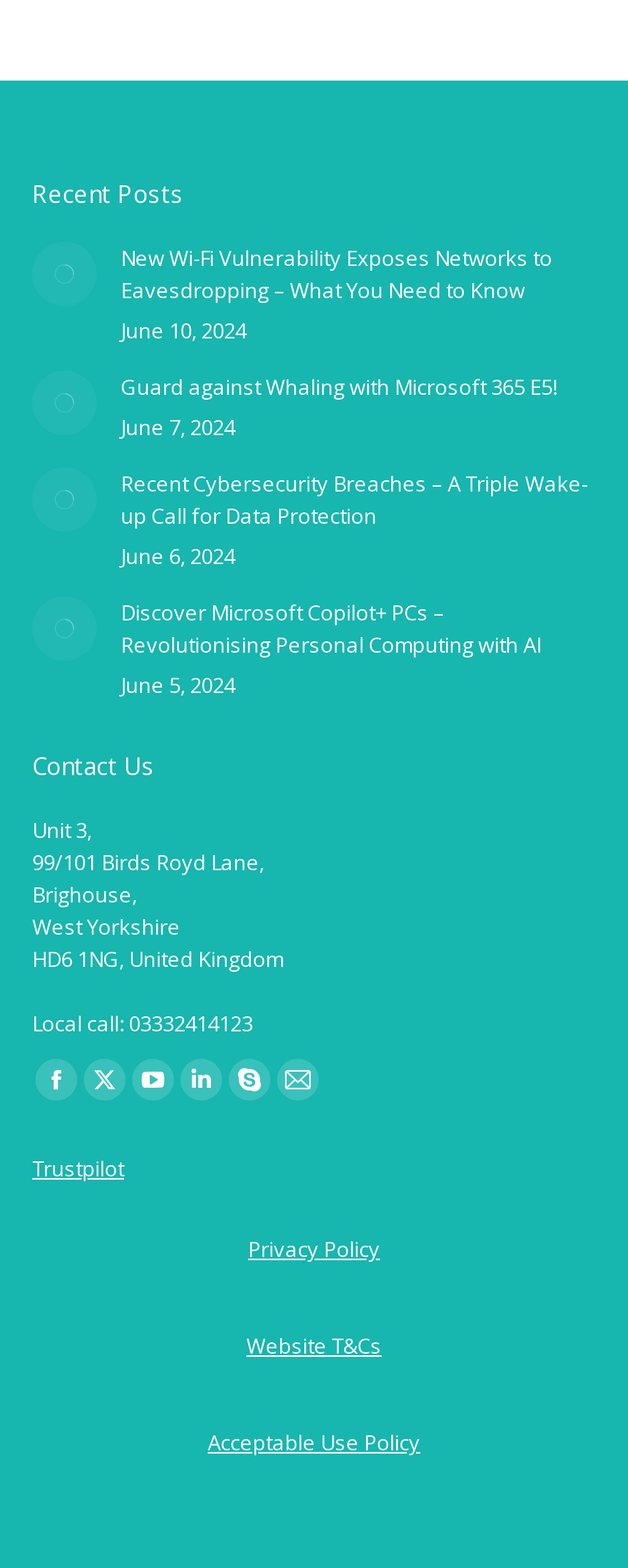What is the company's address?
Look at the image and construct a detailed response to the question.

I found the company's address by looking at the static text elements that contain the address information, which are located at the bottom of the webpage.